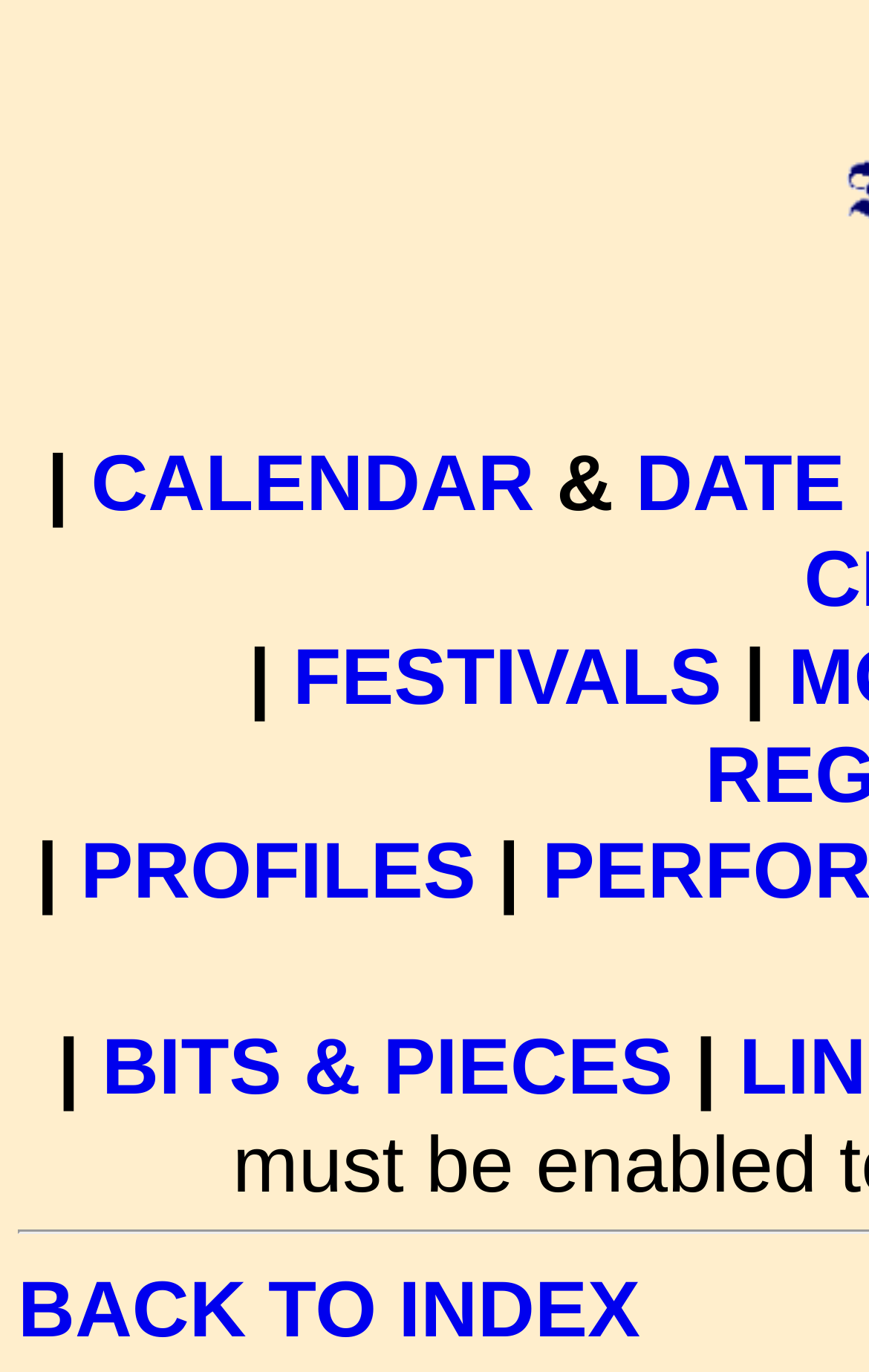How many links are on the top of the page?
Look at the image and provide a short answer using one word or a phrase.

4